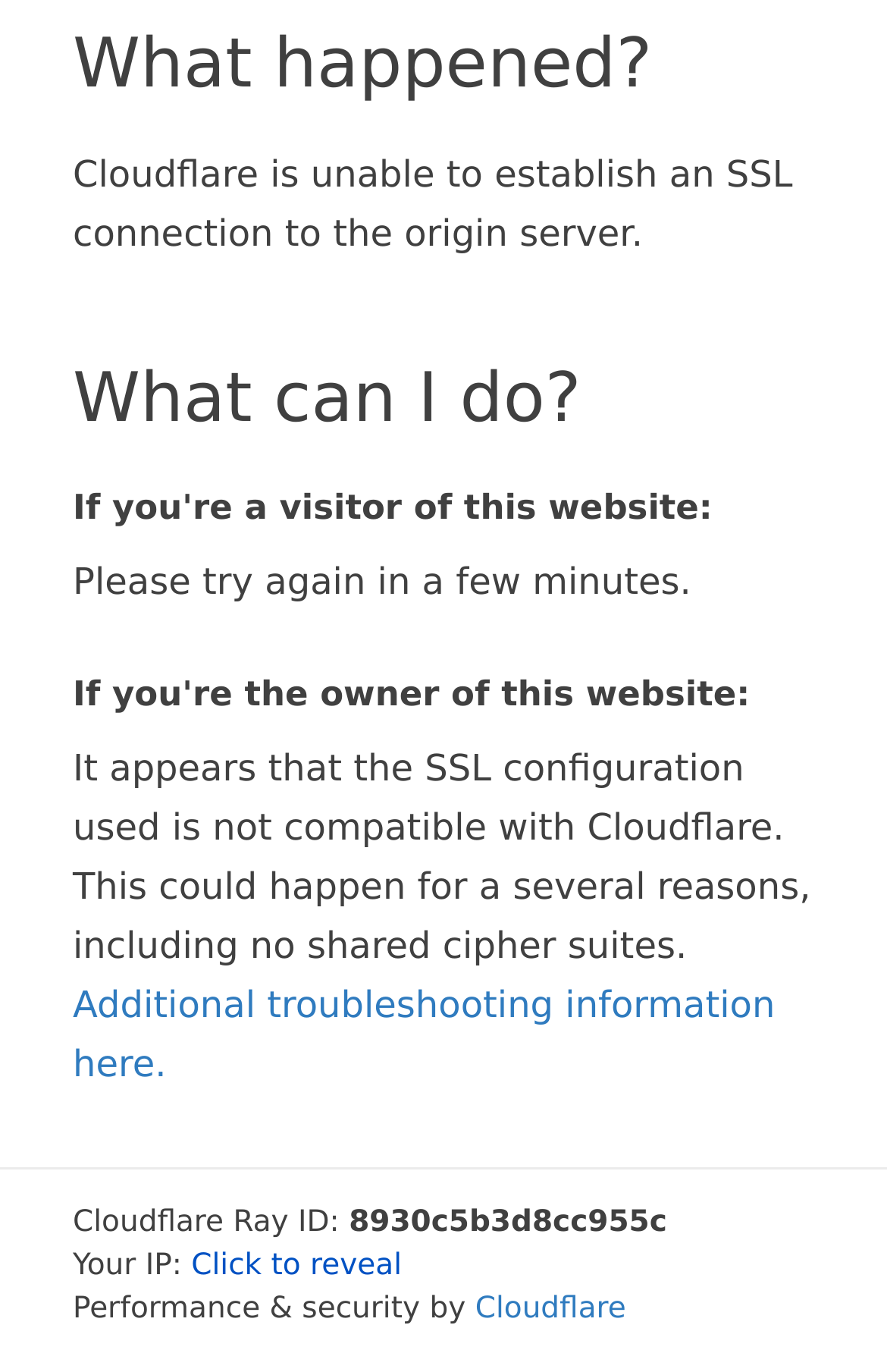Give a one-word or short phrase answer to the question: 
What is the ID of the Cloudflare Ray?

8930c5b3d8cc955c